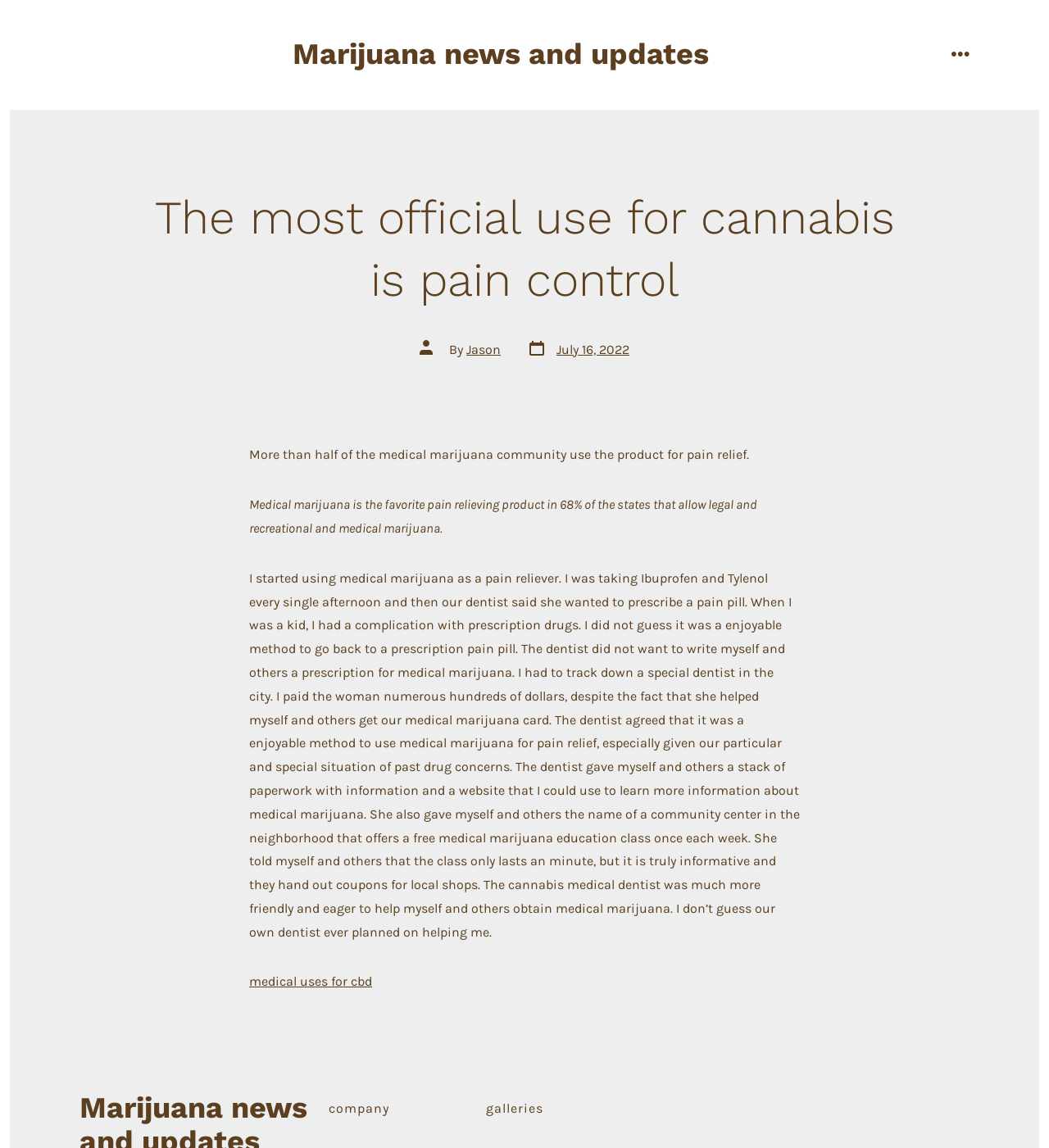Please locate the UI element described by "Marijuana news and updates" and provide its bounding box coordinates.

[0.279, 0.033, 0.676, 0.062]